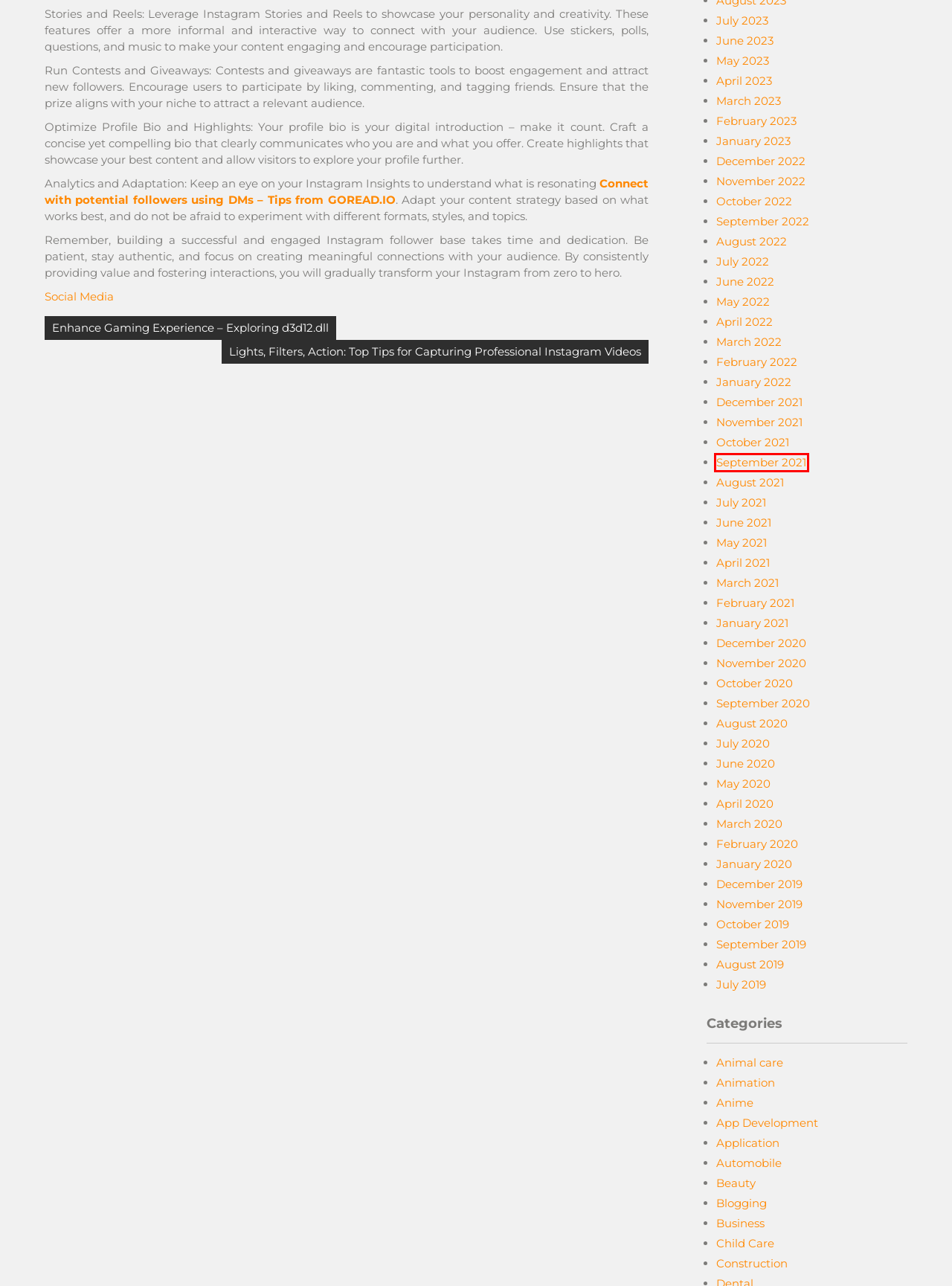Examine the screenshot of the webpage, which has a red bounding box around a UI element. Select the webpage description that best fits the new webpage after the element inside the red bounding box is clicked. Here are the choices:
A. March 2020 – creative zone
B. Beauty – creative zone
C. April 2021 – creative zone
D. September 2021 – creative zone
E. March 2023 – creative zone
F. Lights, Filters, Action: Top Tips for Capturing Professional Instagram Videos – creative zone
G. January 2022 – creative zone
H. October 2022 – creative zone

D